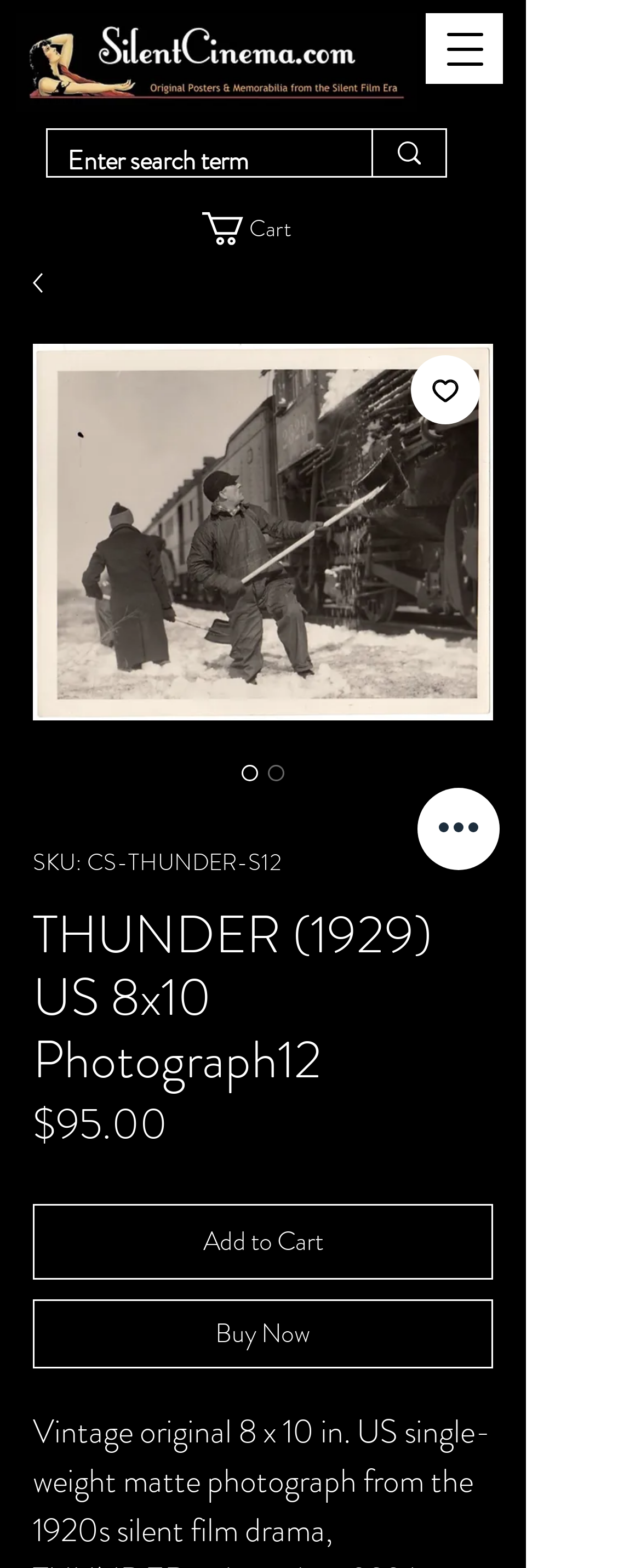What is the product title?
Use the screenshot to answer the question with a single word or phrase.

THUNDER (1929) US 8x10 Photograph12